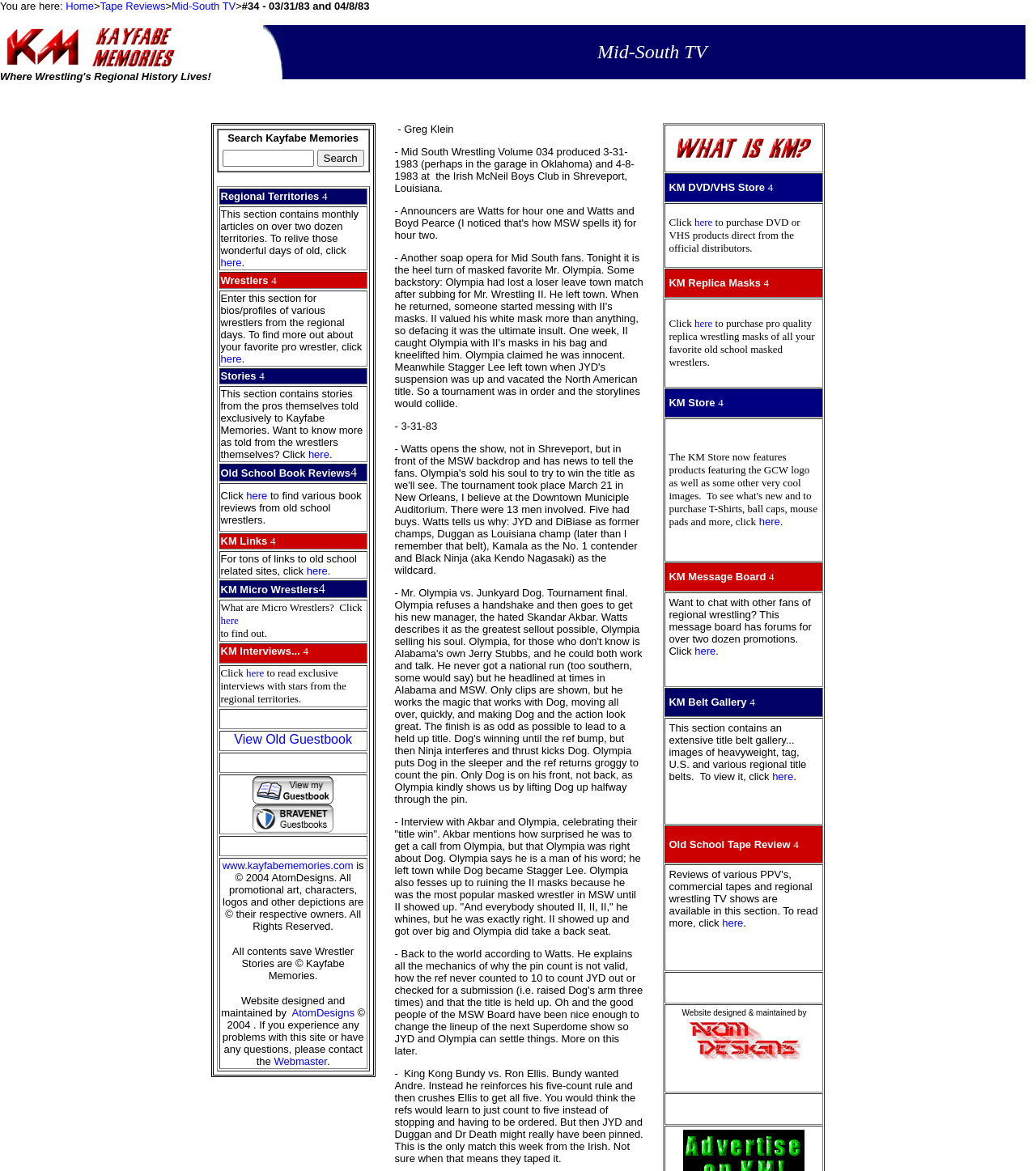Locate the bounding box coordinates of the element you need to click to accomplish the task described by this instruction: "Click on Home".

[0.063, 0.0, 0.091, 0.01]